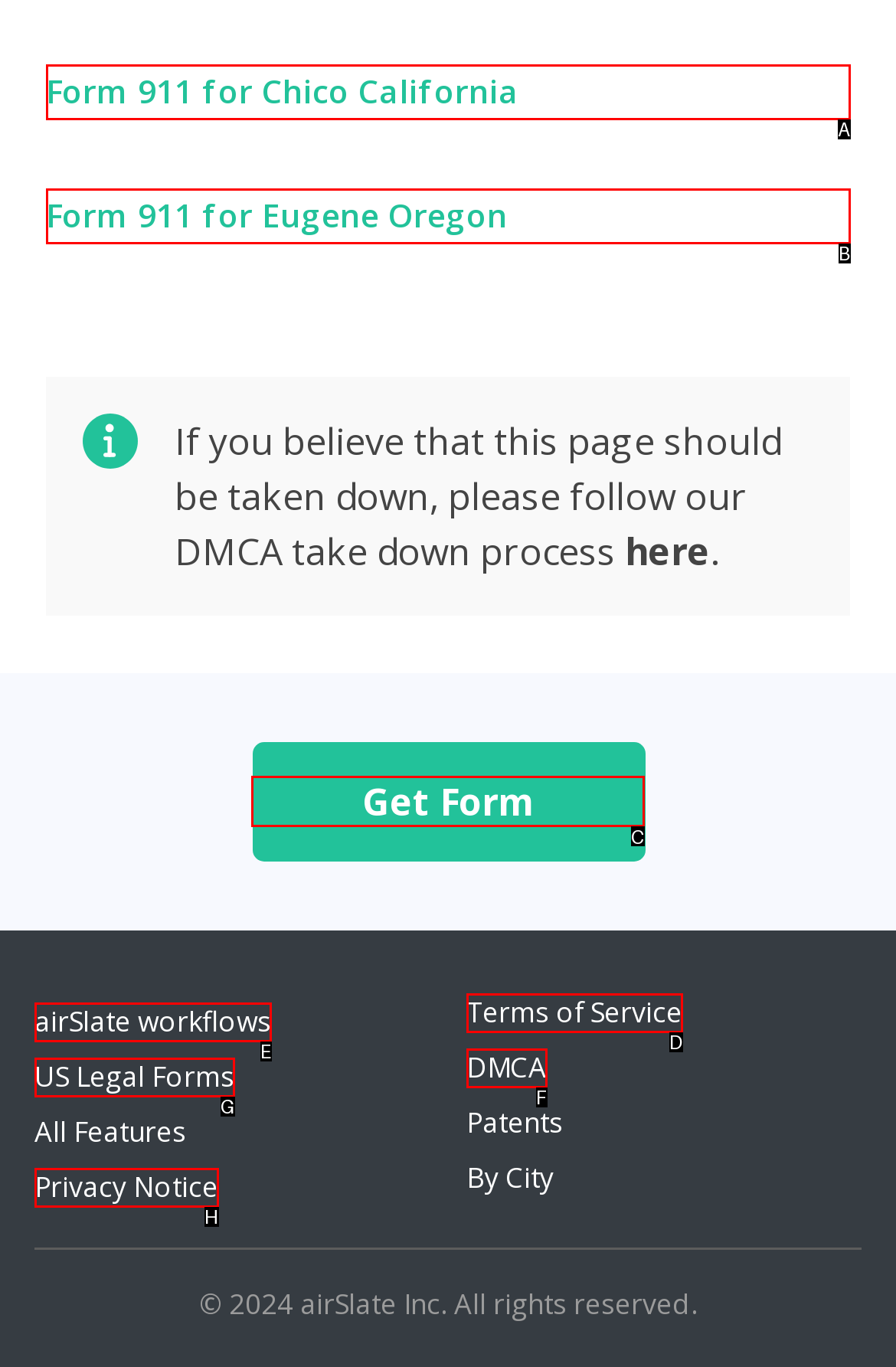Select the HTML element that needs to be clicked to perform the task: Click on the Get Form button. Reply with the letter of the chosen option.

C